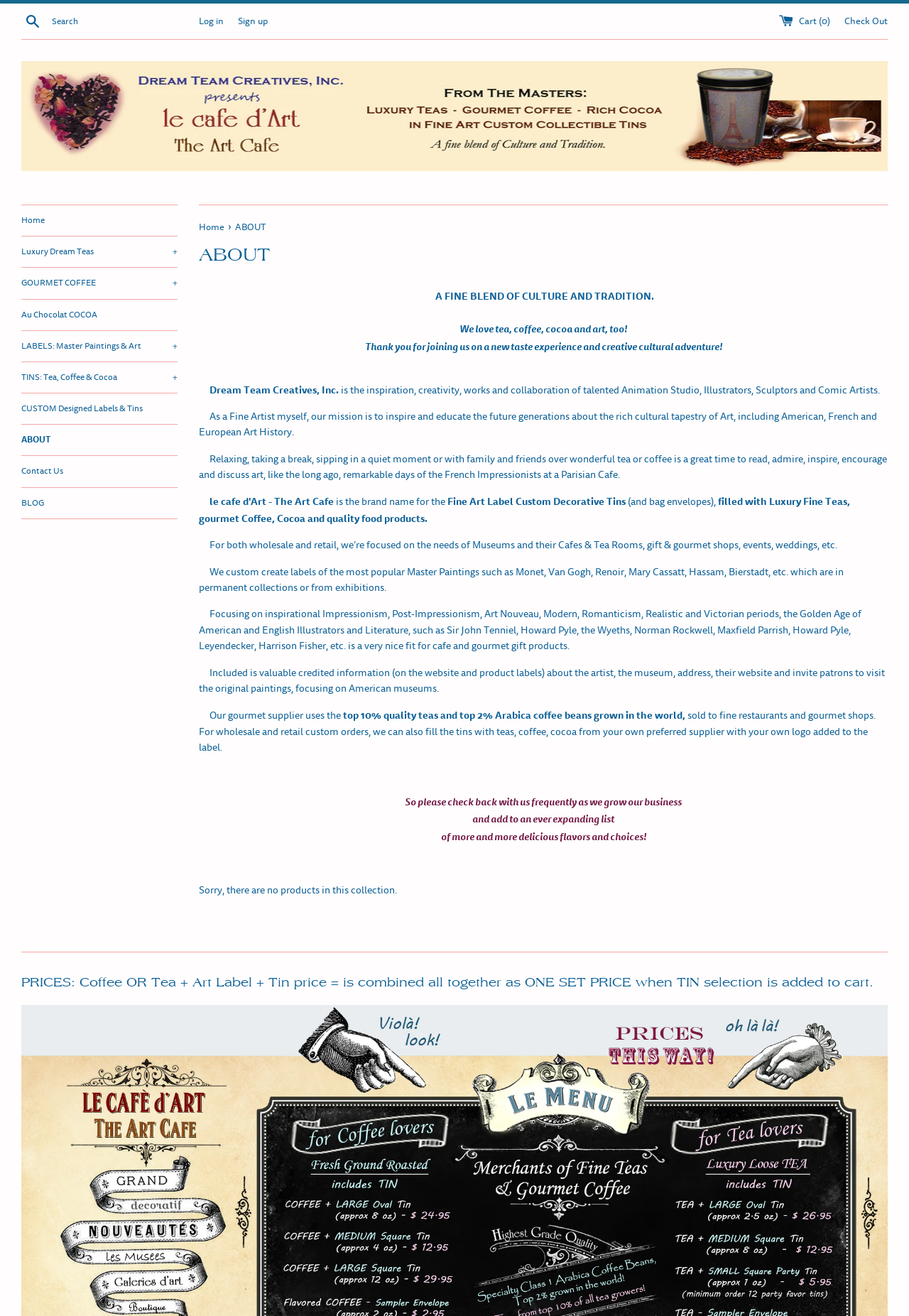Determine the bounding box coordinates of the clickable area required to perform the following instruction: "Visit the SQLite3 COM WEB page". The coordinates should be represented as four float numbers between 0 and 1: [left, top, right, bottom].

None